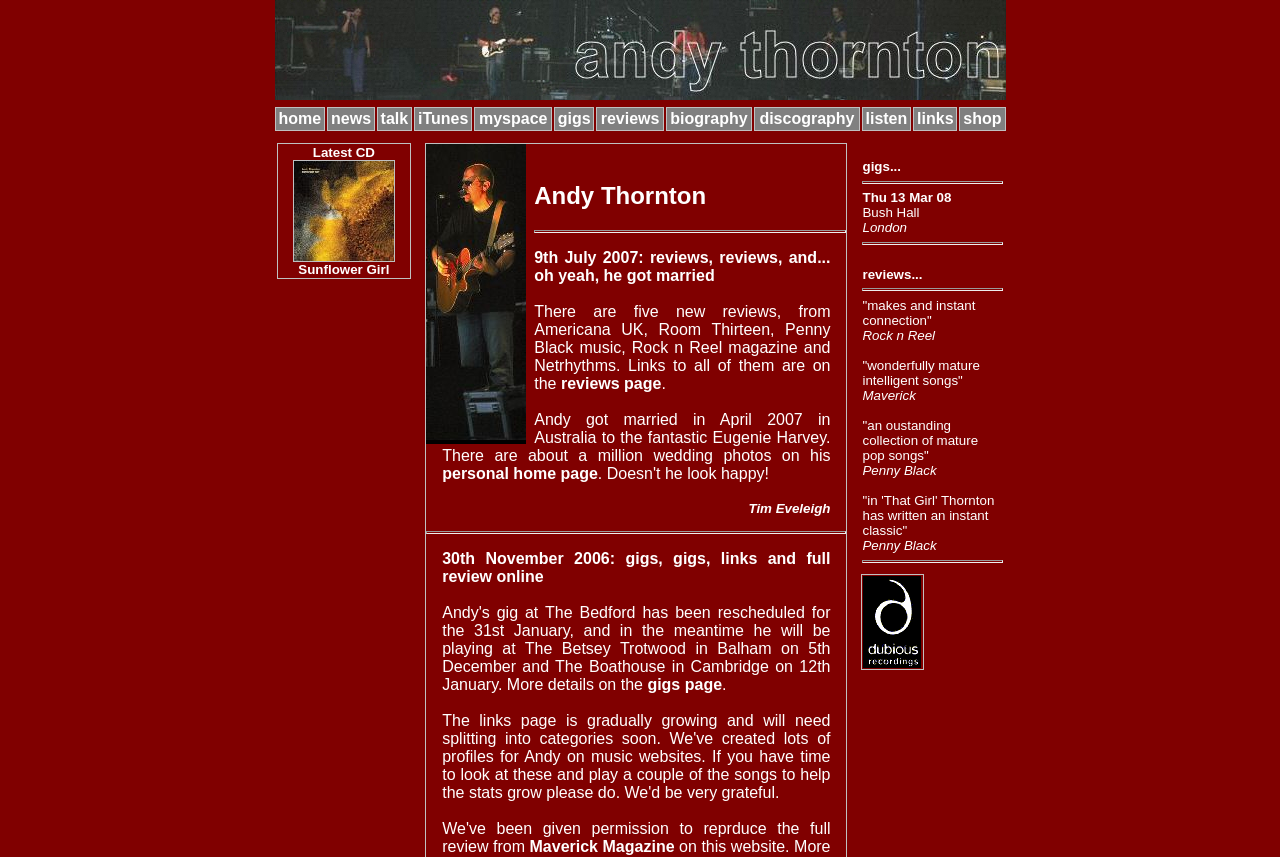Indicate the bounding box coordinates of the element that needs to be clicked to satisfy the following instruction: "read reviews". The coordinates should be four float numbers between 0 and 1, i.e., [left, top, right, bottom].

[0.466, 0.125, 0.519, 0.153]